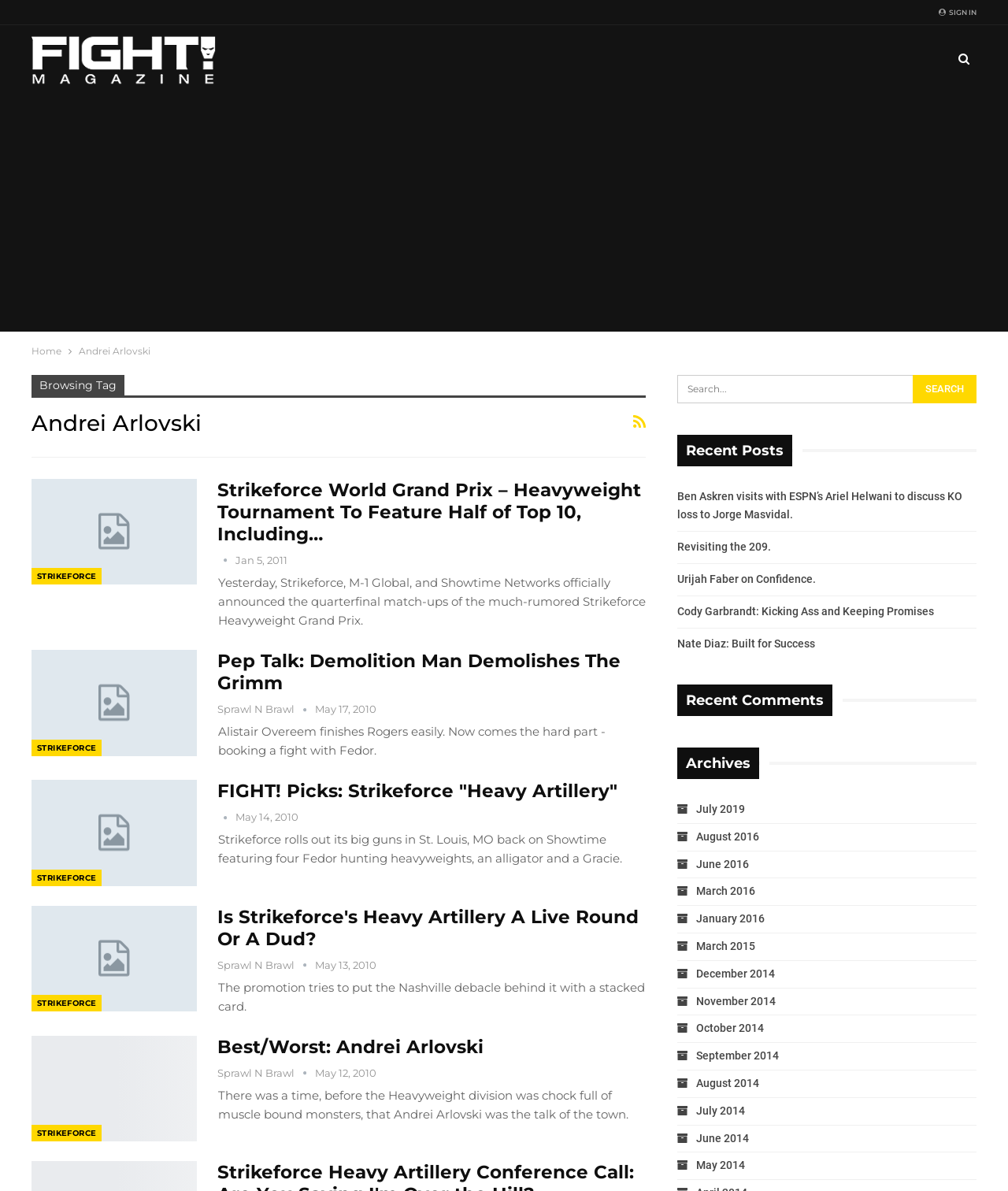Determine the bounding box coordinates of the clickable region to execute the instruction: "Read article about Andrei Arlovski". The coordinates should be four float numbers between 0 and 1, denoted as [left, top, right, bottom].

[0.031, 0.343, 0.641, 0.367]